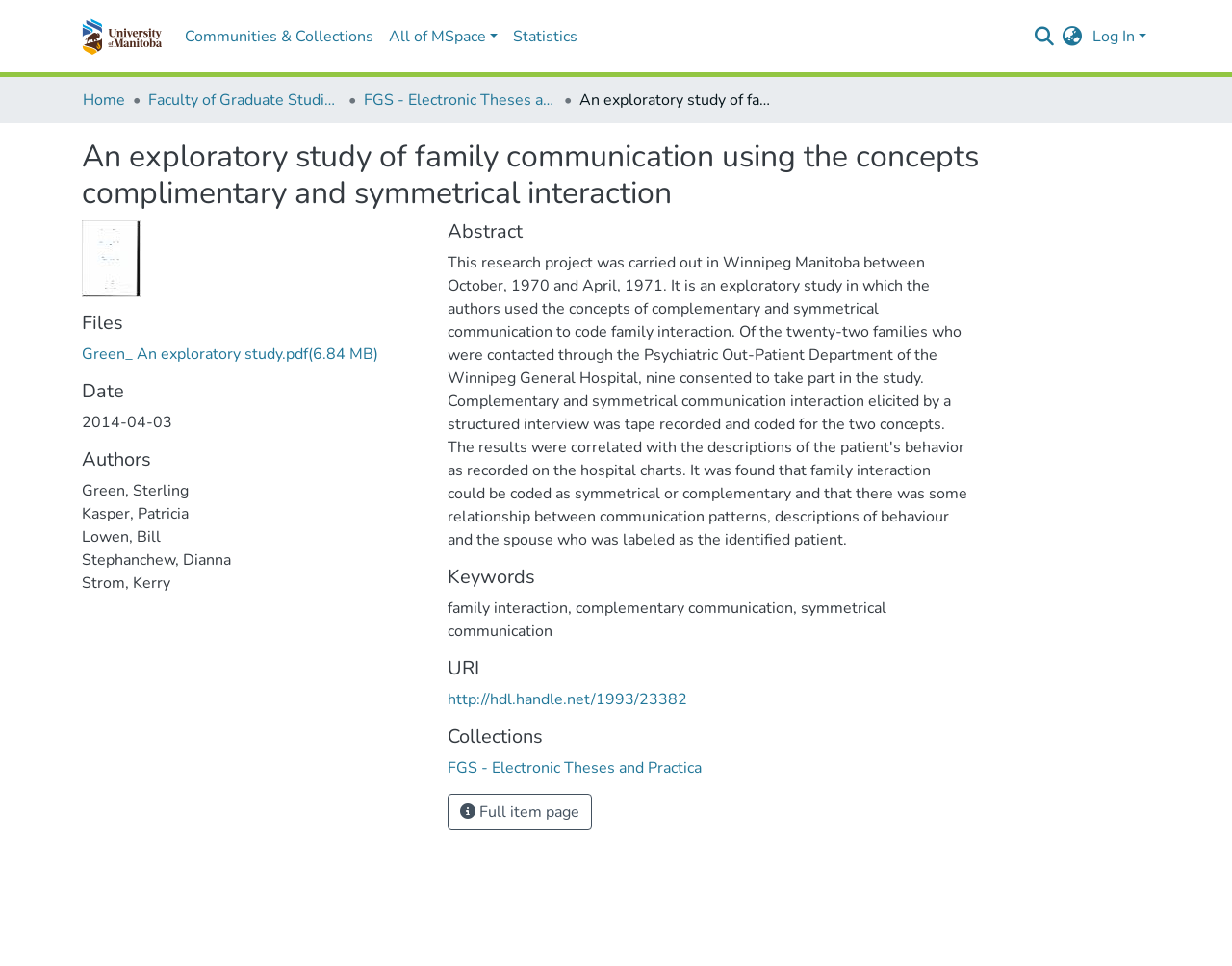Identify the bounding box coordinates of the clickable region required to complete the instruction: "Search for a repository". The coordinates should be given as four float numbers within the range of 0 and 1, i.e., [left, top, right, bottom].

[0.838, 0.026, 0.858, 0.05]